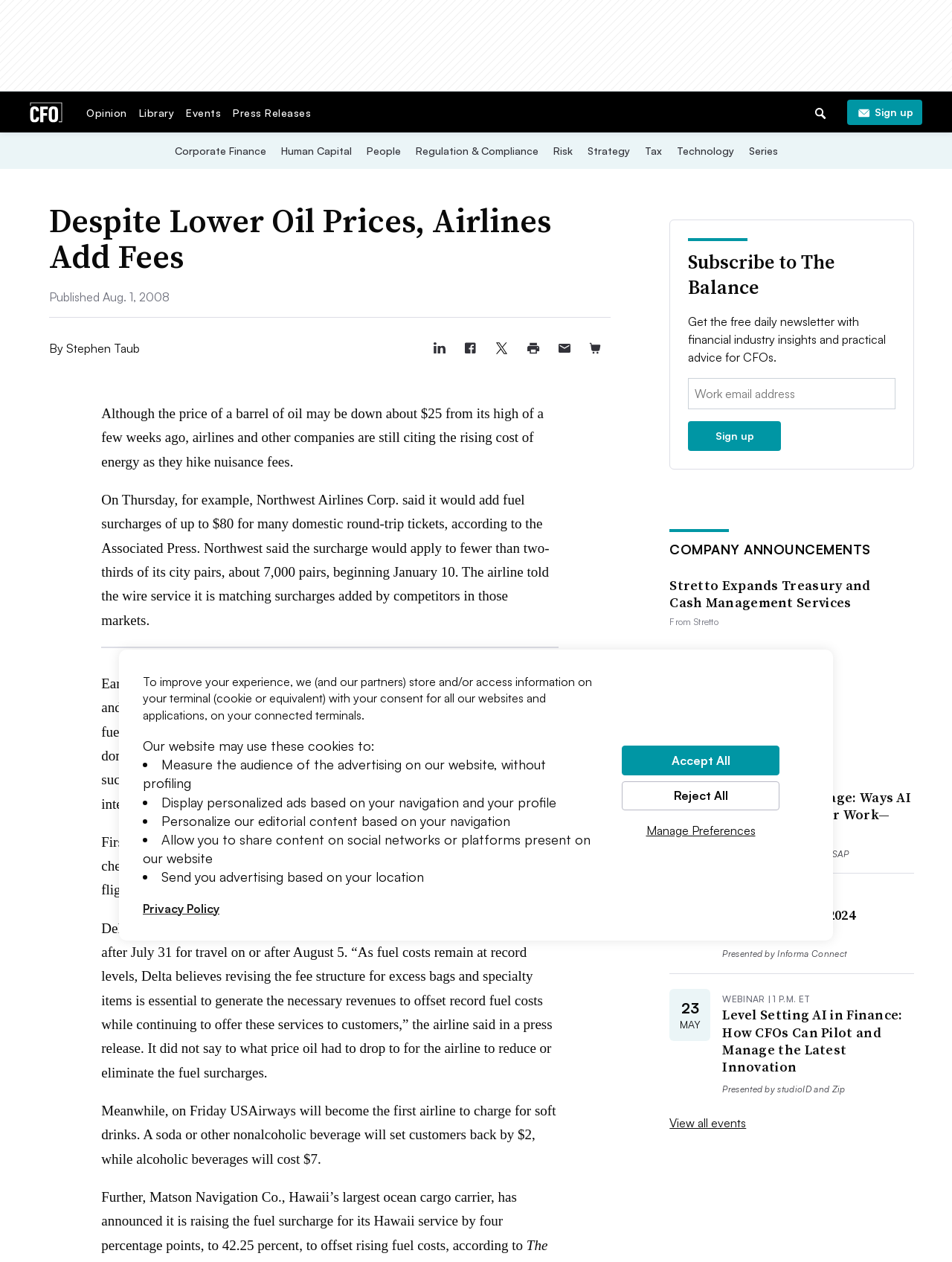Please determine the bounding box coordinates for the element that should be clicked to follow these instructions: "Share article to Linkedin".

[0.445, 0.264, 0.478, 0.288]